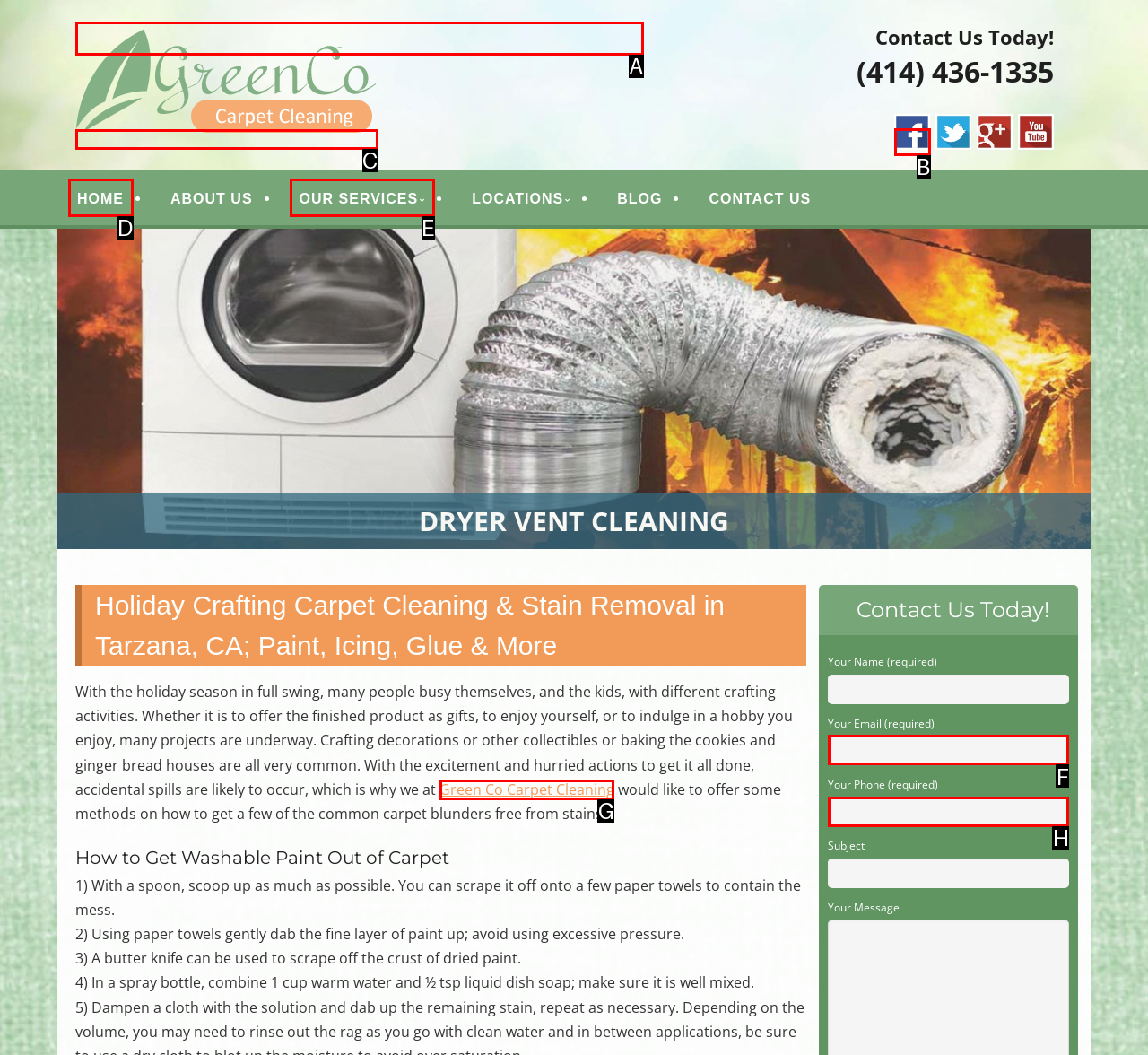Tell me which one HTML element I should click to complete the following task: Click on the 'Green Co Carpet Cleaning' link Answer with the option's letter from the given choices directly.

G